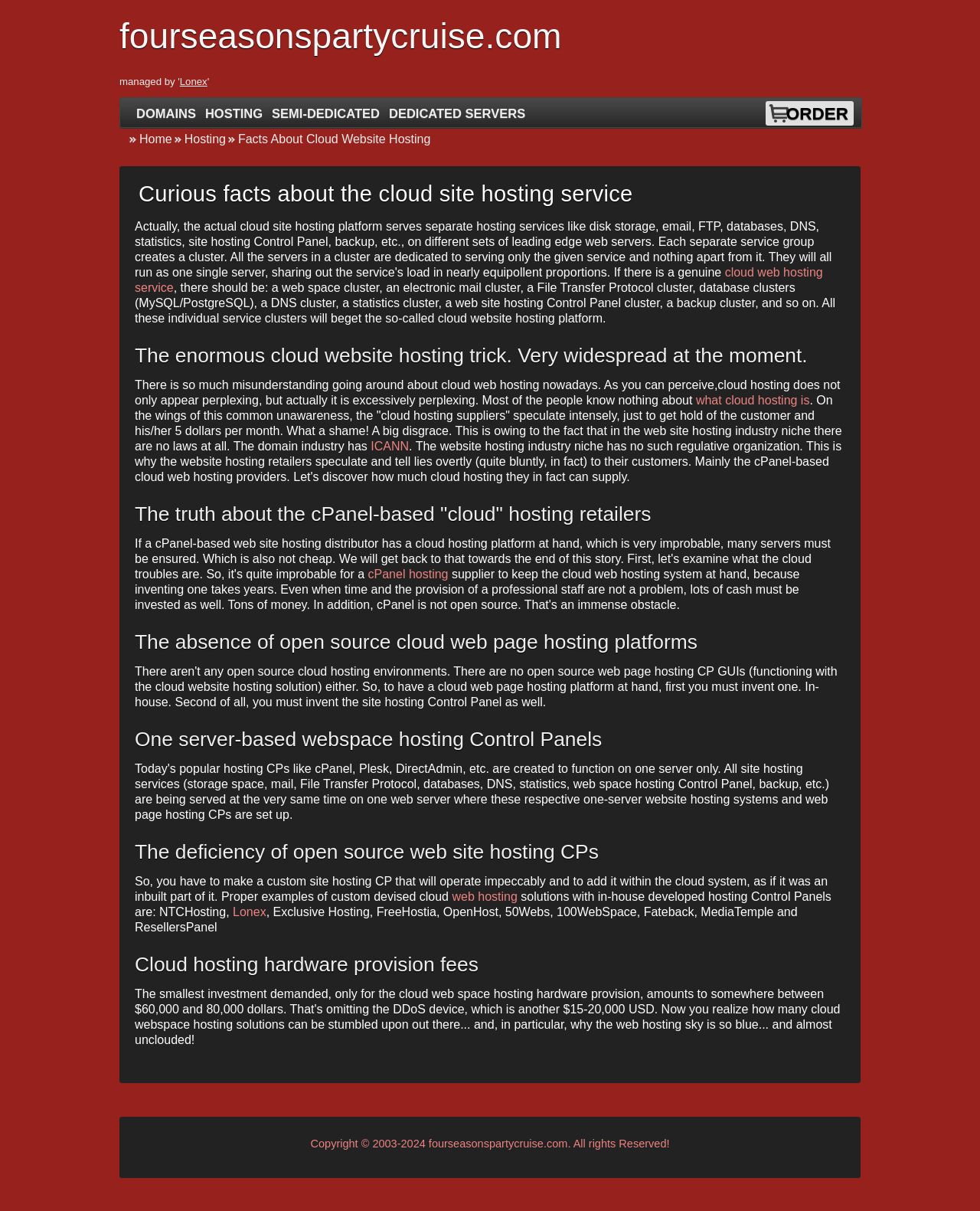Please find the bounding box coordinates for the clickable element needed to perform this instruction: "Click on the 'Lonex' link".

[0.183, 0.063, 0.211, 0.072]